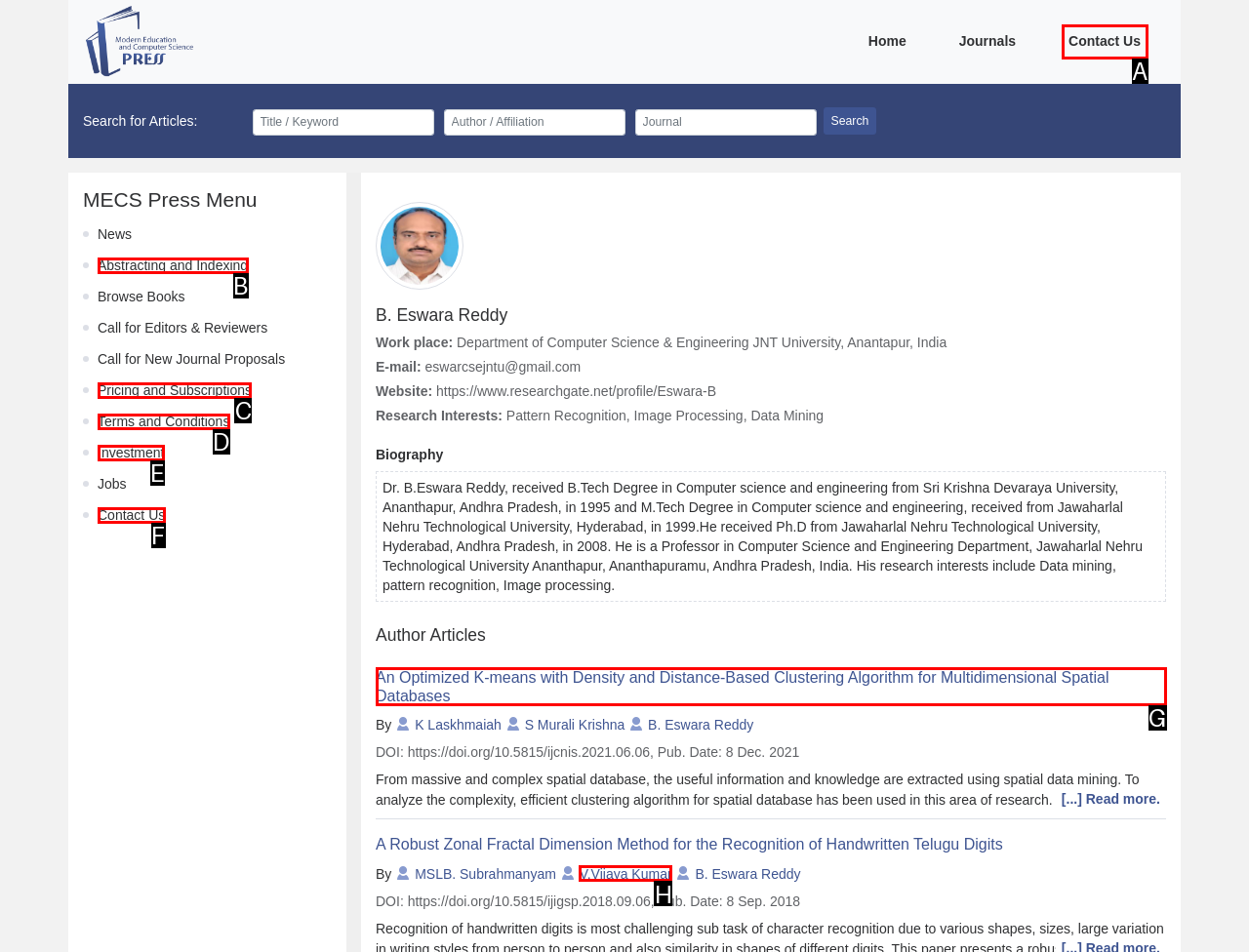Choose the HTML element that needs to be clicked for the given task: Contact us Respond by giving the letter of the chosen option.

A